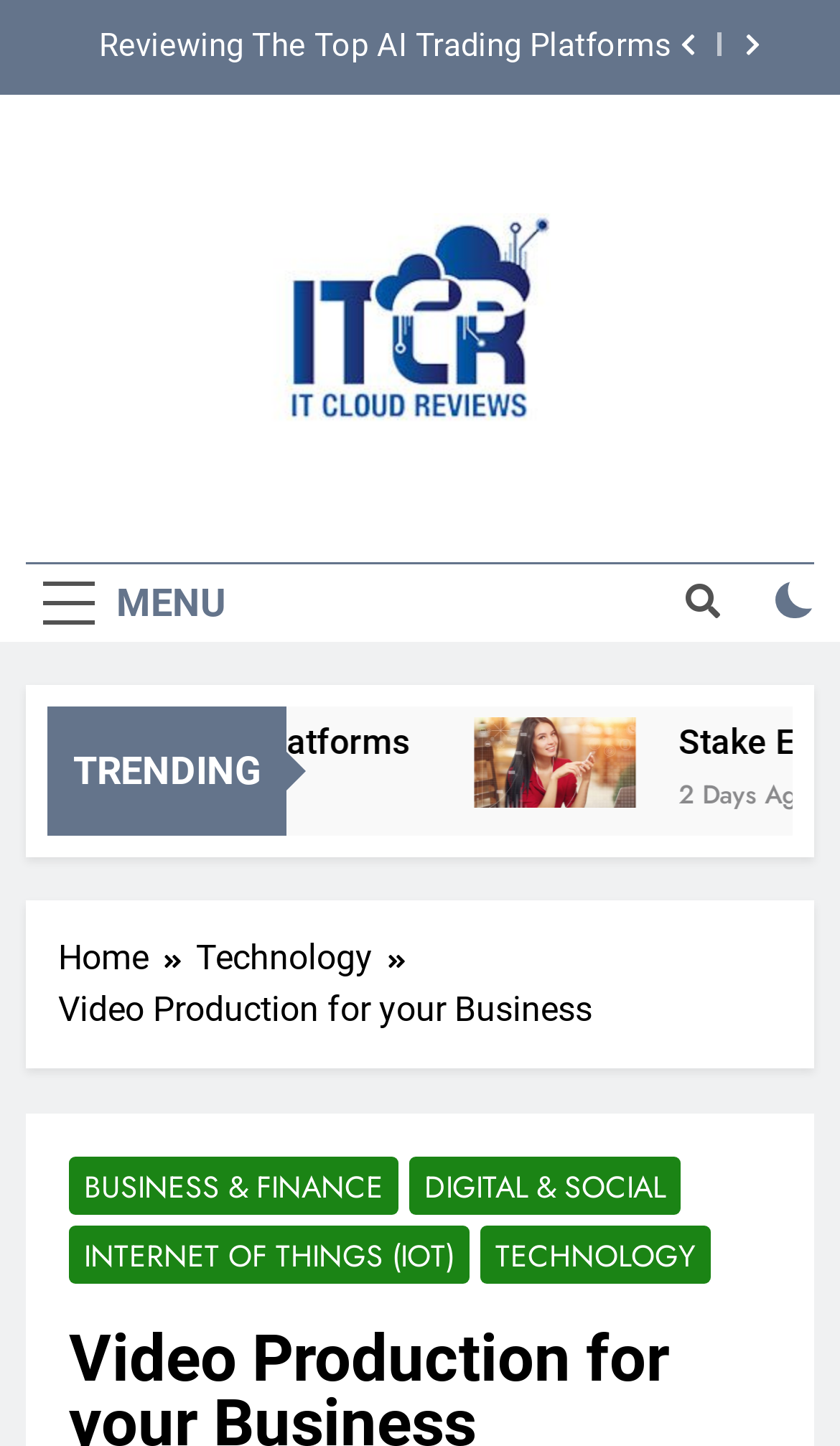Find the bounding box coordinates for the area you need to click to carry out the instruction: "Click the Stake ETH link". The coordinates should be four float numbers between 0 and 1, indicated as [left, top, right, bottom].

[0.072, 0.021, 0.8, 0.045]